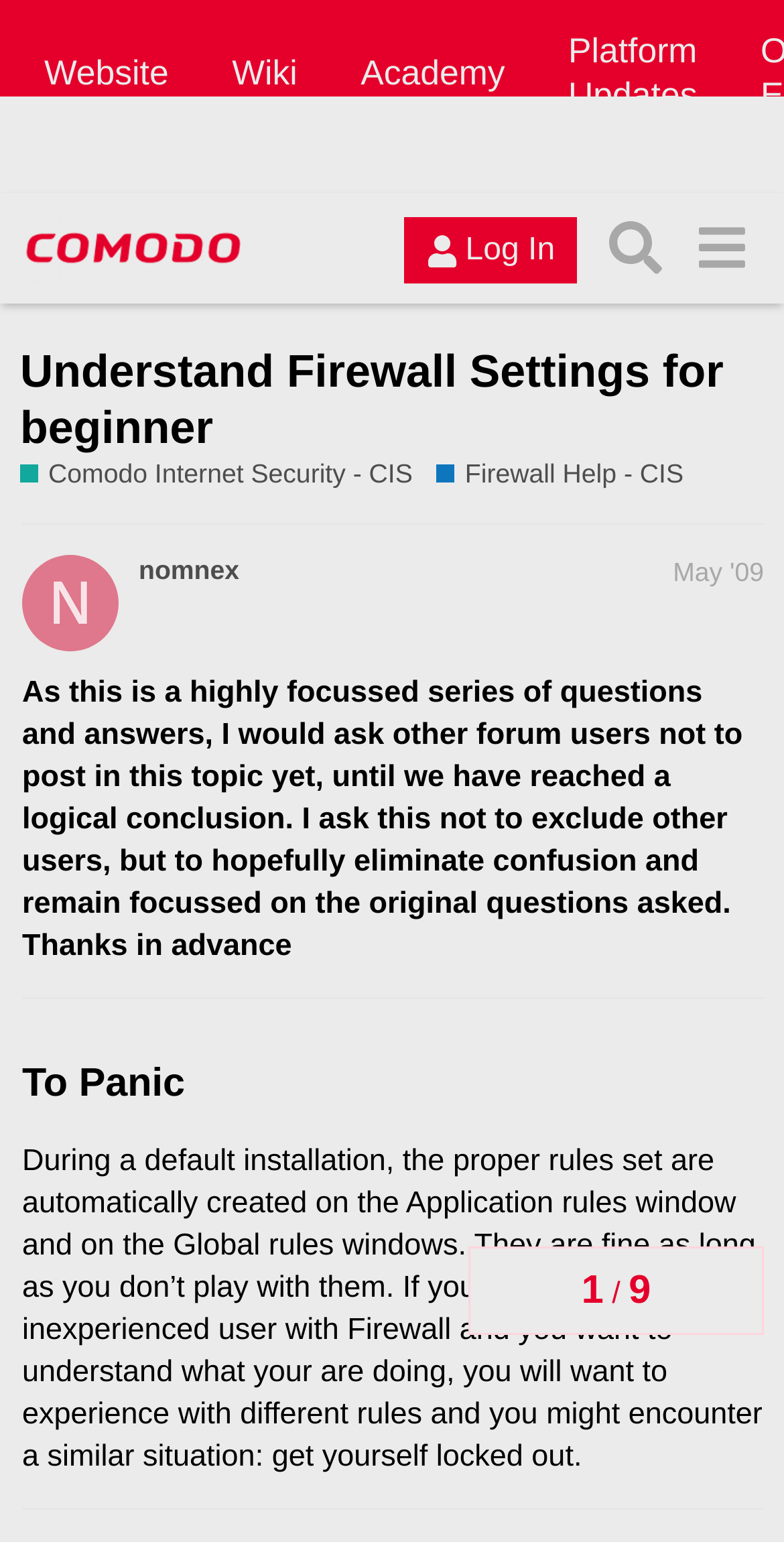Locate the bounding box coordinates of the element that should be clicked to execute the following instruction: "Go to the 'Comodo Forum' page".

[0.026, 0.137, 0.314, 0.184]